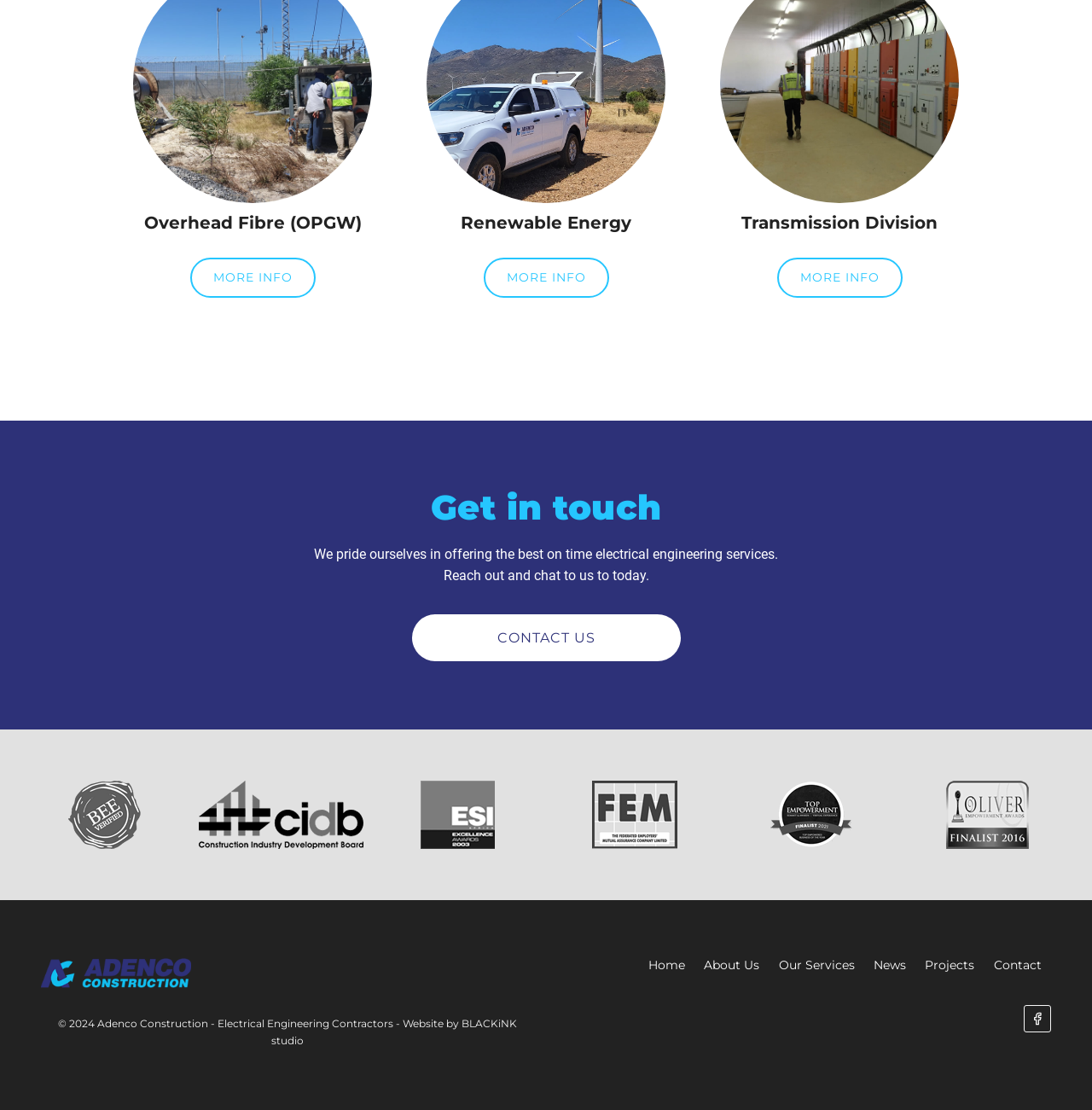Reply to the question with a brief word or phrase: What is the purpose of the company?

Electrical engineering services